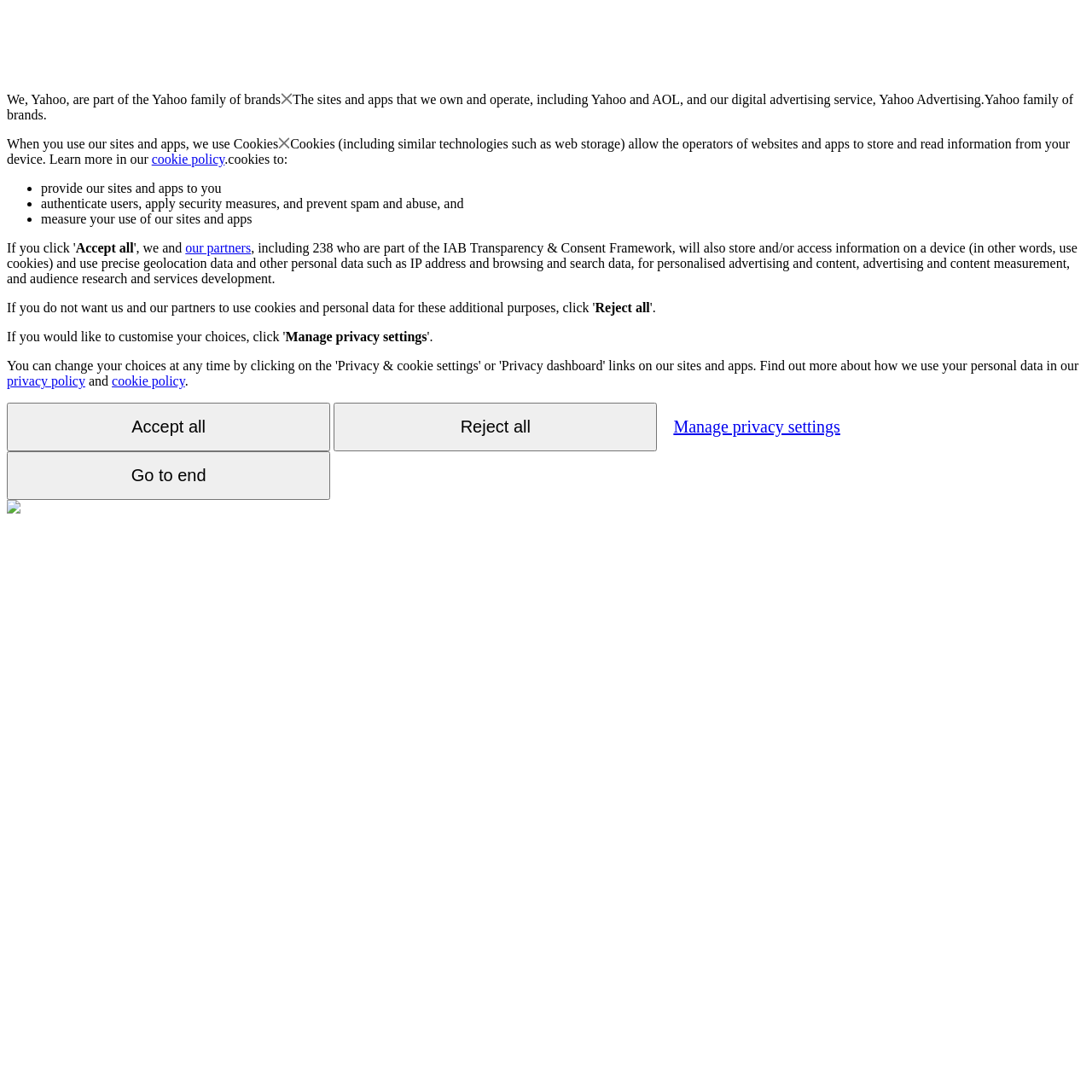Locate the bounding box coordinates of the clickable region to complete the following instruction: "View the 'cookie policy'."

[0.102, 0.342, 0.169, 0.355]